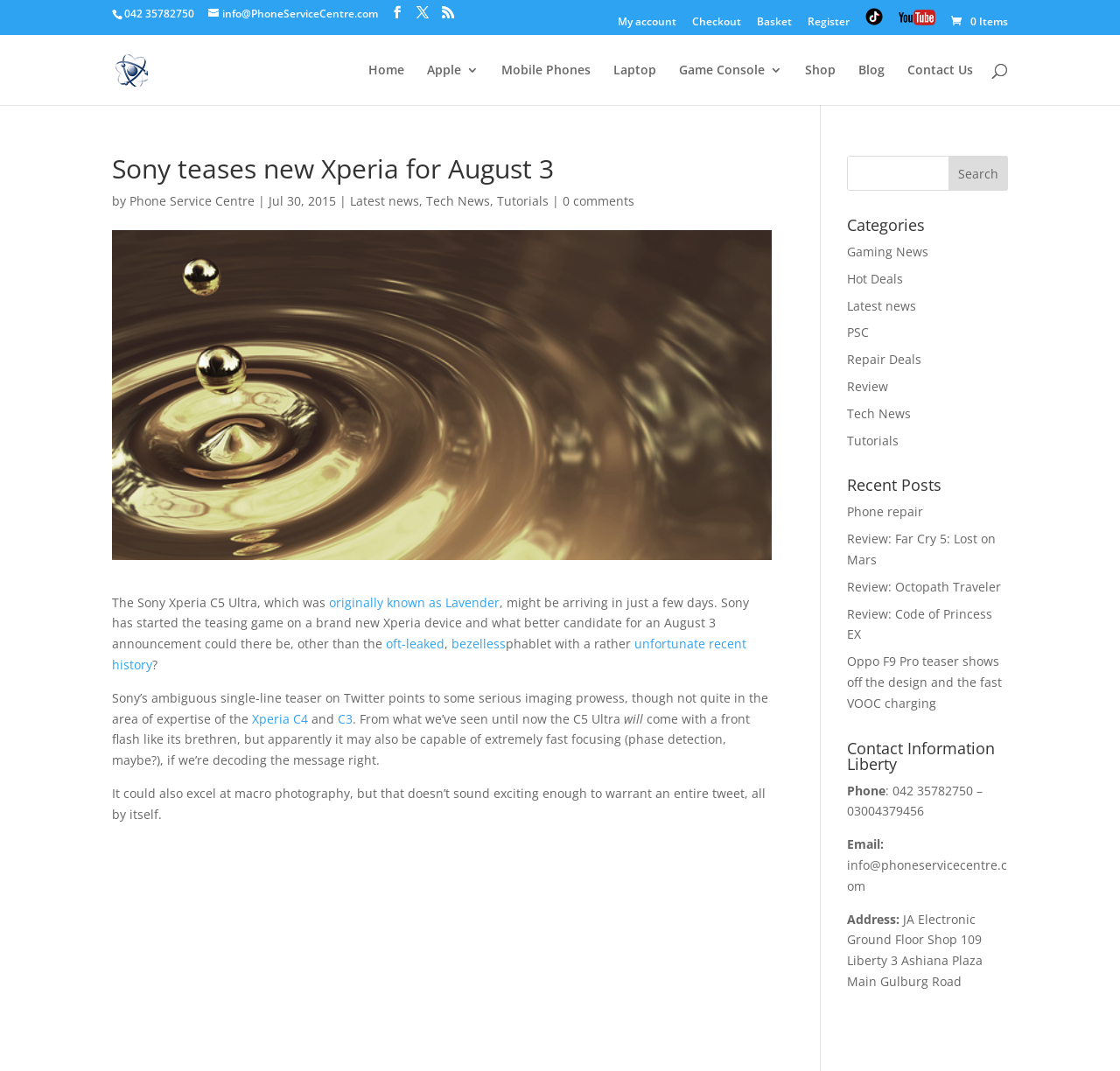What type of products are mentioned in the webpage?
Please respond to the question with a detailed and thorough explanation.

I found that the webpage is talking about mobile phones by reading the article, which mentions the Sony Xperia C5 Ultra and its features.